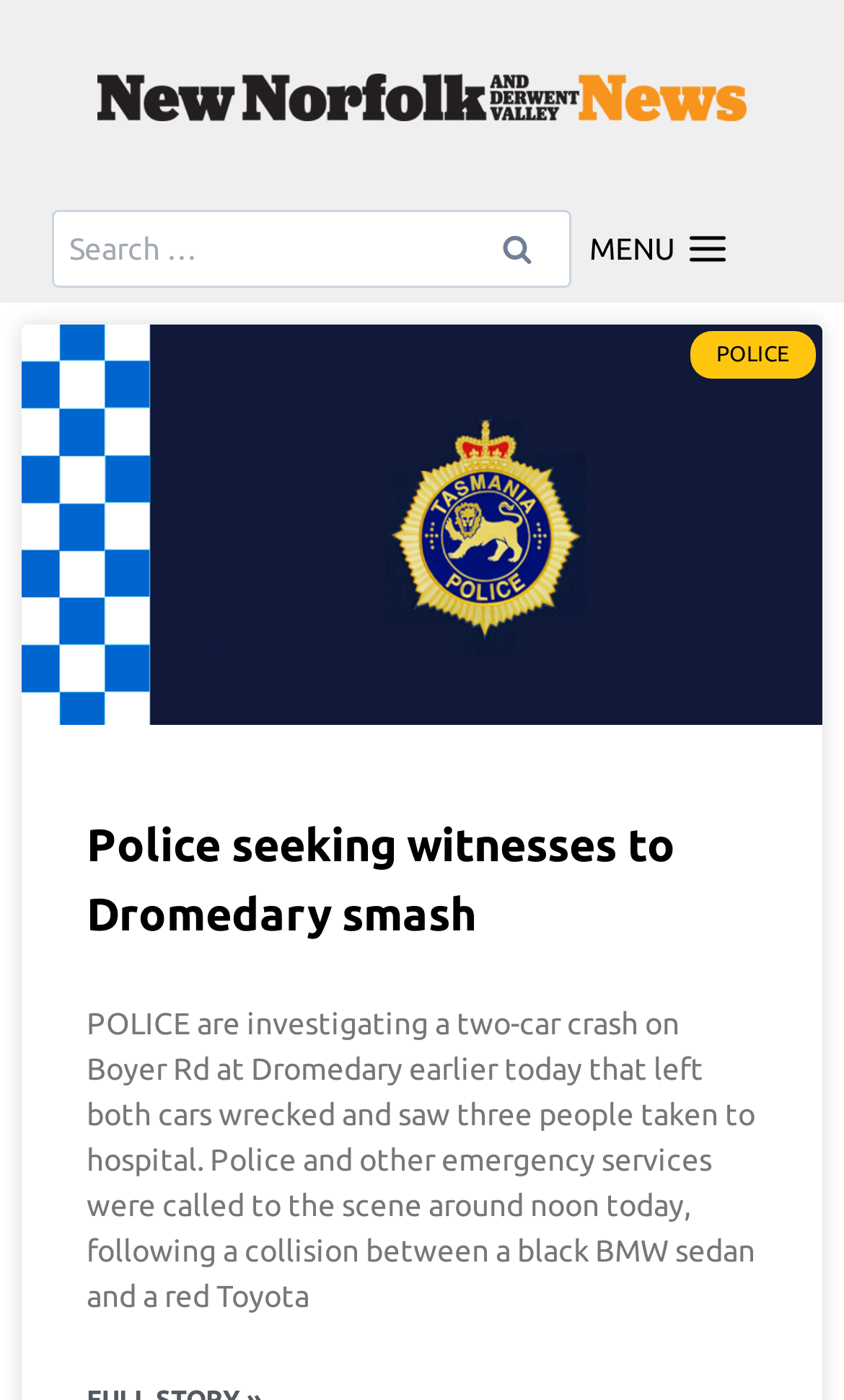Please answer the following question using a single word or phrase: 
What is the name of the news organization?

New Norfolk News